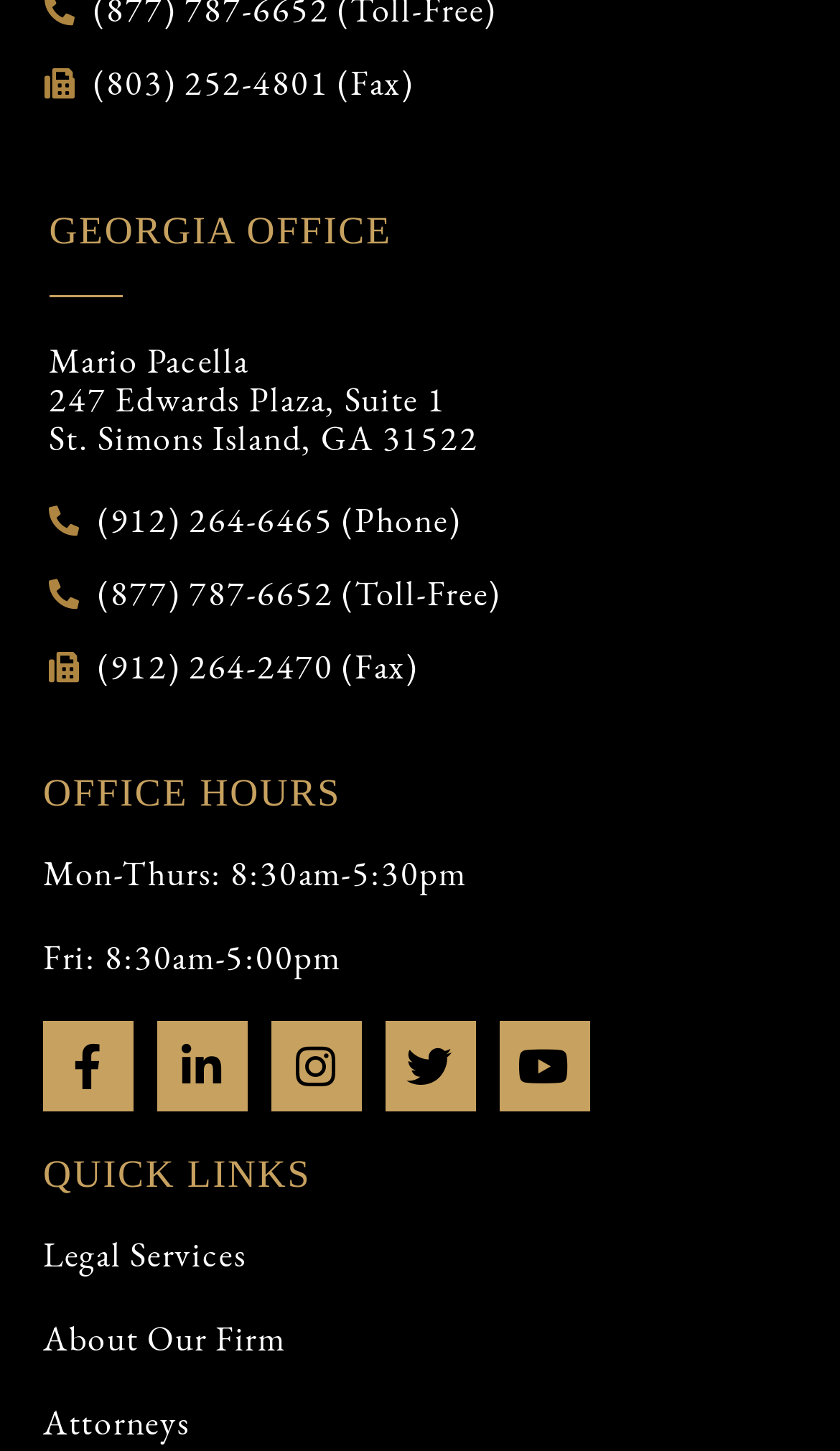Please study the image and answer the question comprehensively:
What are the office hours on Fridays?

I found the office hours by looking at the 'OFFICE HOURS' section on the webpage, specifically the 'Fri: 8:30am-5:00pm' text which is located below the 'Mon-Thurs: 8:30am-5:30pm' text.